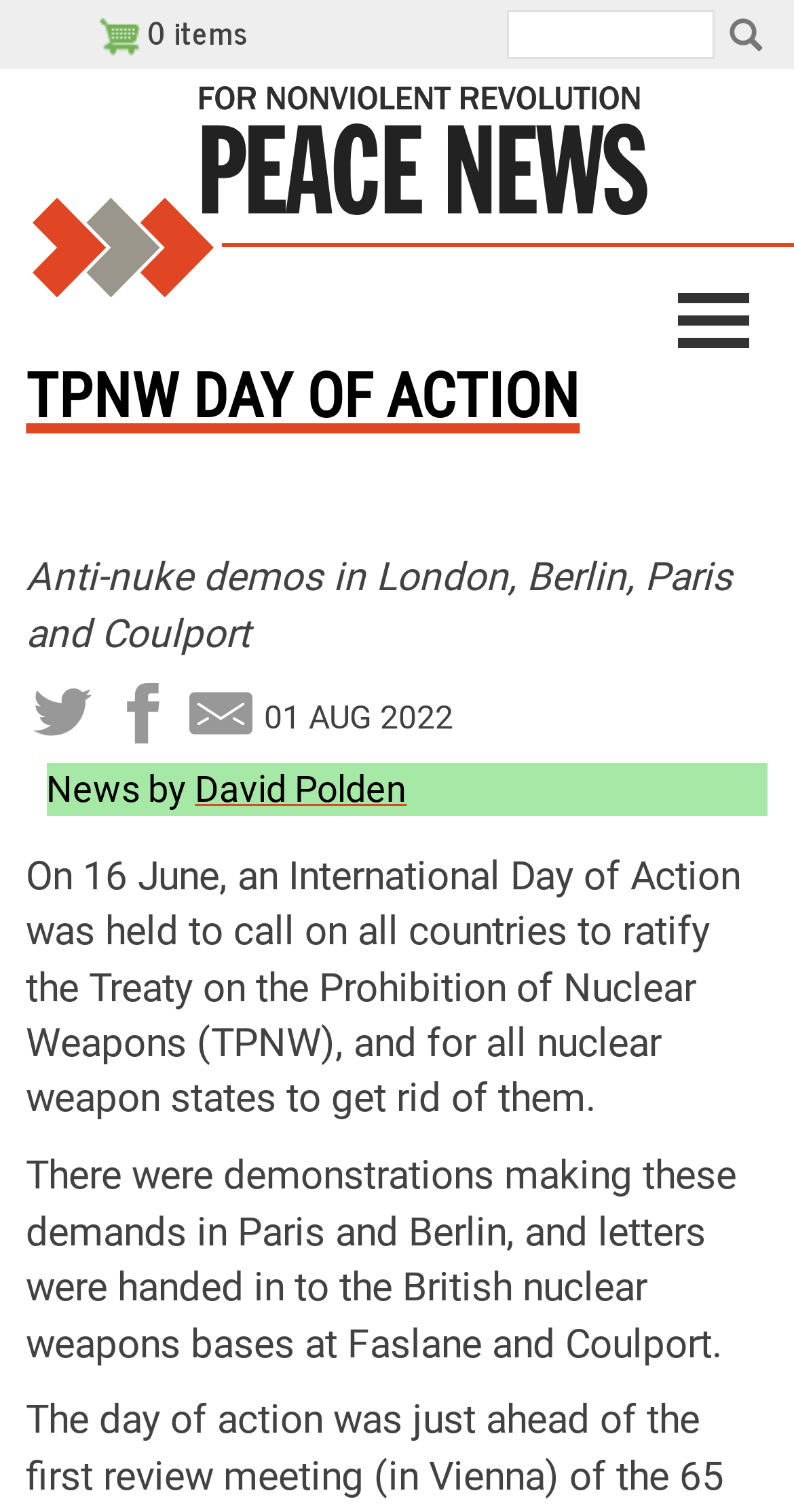Determine and generate the text content of the webpage's headline.

TPNW DAY OF ACTION